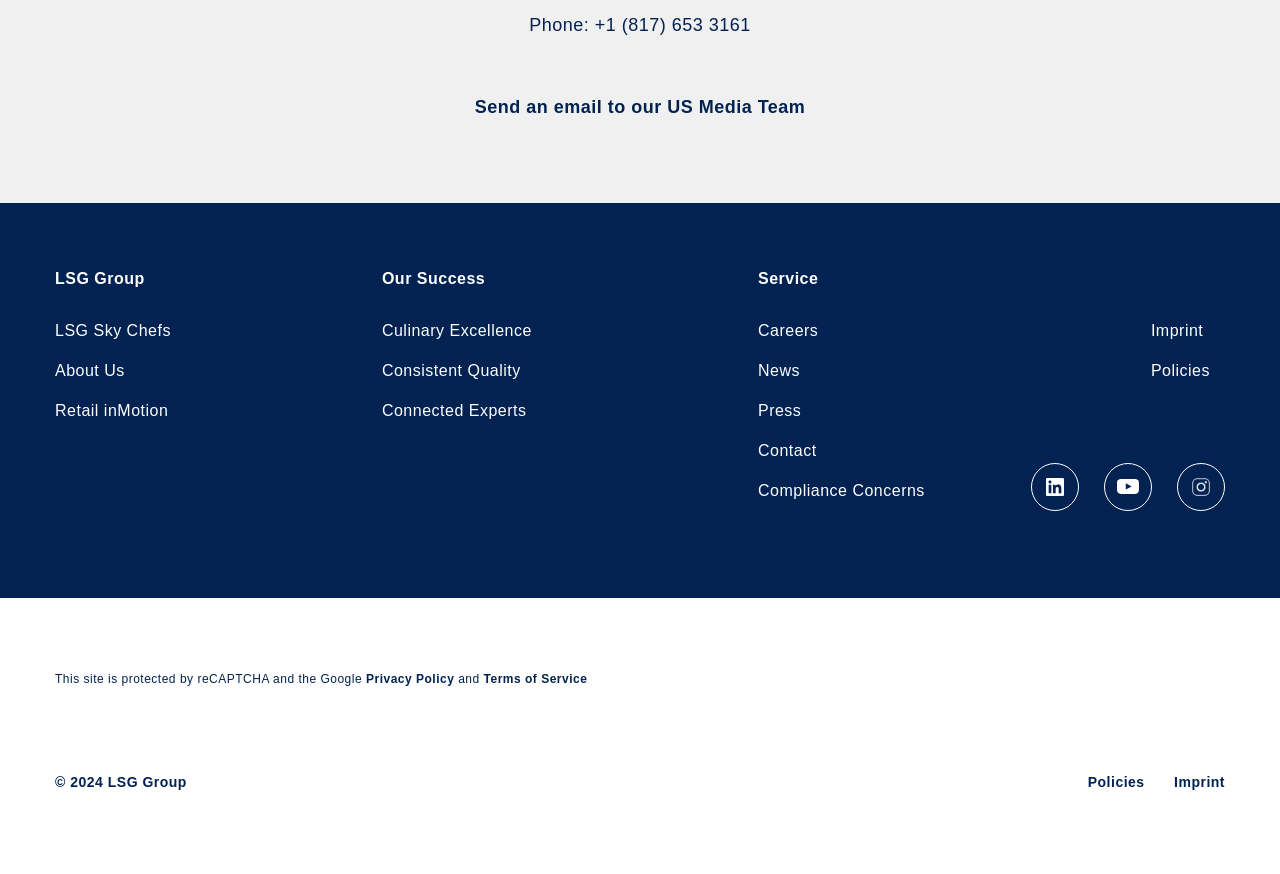Please find the bounding box for the UI element described by: "LSG Sky Chefs".

[0.043, 0.36, 0.133, 0.397]